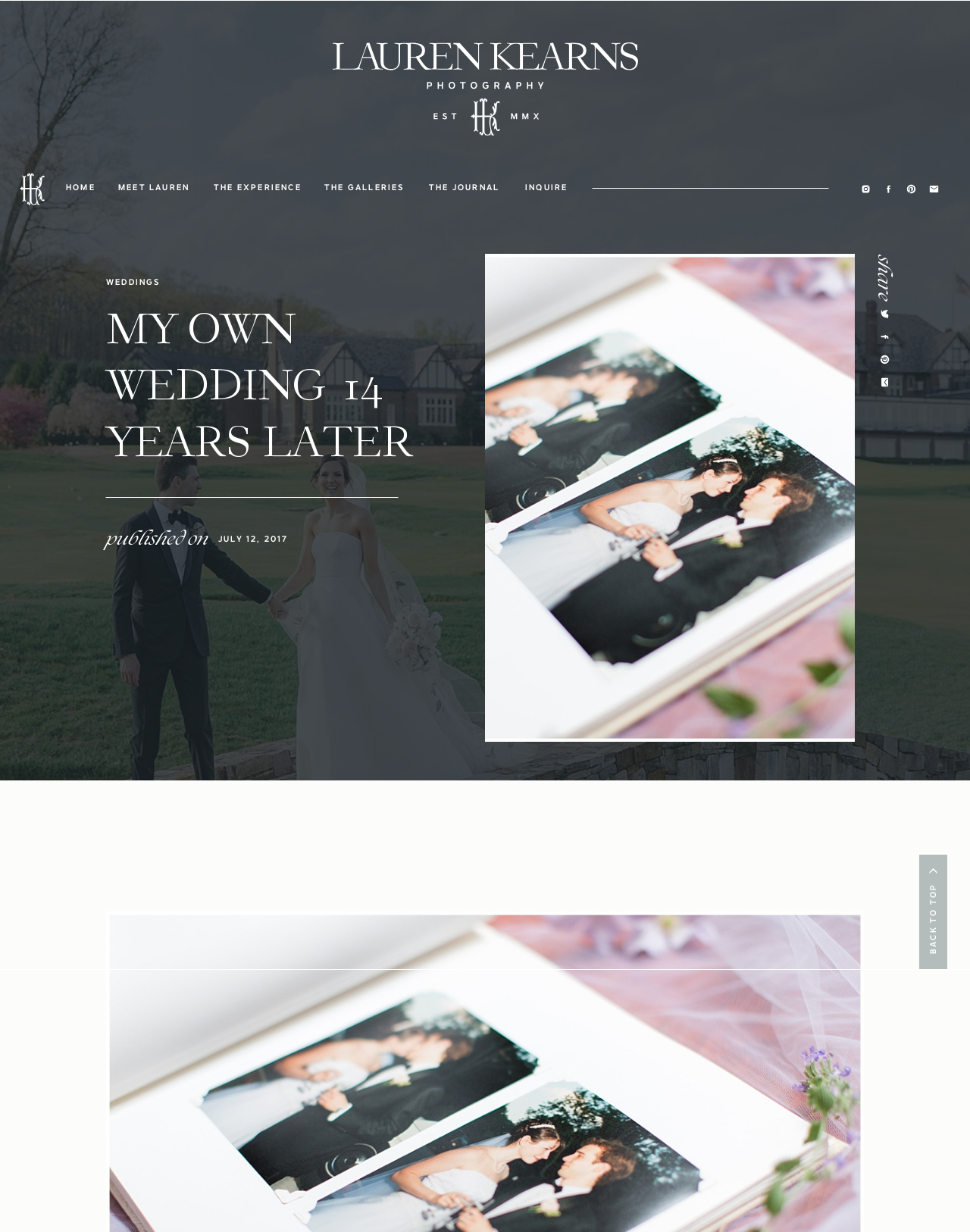Provide a thorough description of the webpage you see.

This webpage is about Lauren Kearns, a wedding photographer, sharing her personal wedding experience and photographs from 14 years ago. At the top, there is a navigation menu with five links: "HOME", "MEET LAUREN", "THE EXPERIENCE", "THE GALLERIES", and "THE JOURNAL", followed by an "INQUIRE" link. On the top right, there are four small social media icons.

Below the navigation menu, there is a large image that spans across the page, likely a wedding photograph. The main content area is divided into two sections. On the left, there is a heading "MY OWN WEDDING…14 YEARS LATER" followed by a subheading "WEDDINGS" with a link to "WEDDINGS". Below this, there is a date "JULY 12, 2017" and a "published on" label.

On the right side of the main content area, there is a large block of text, likely the blog post content, which shares Lauren's personal wedding experience and story. Throughout the text, there are several small images, likely thumbnails or icons, scattered throughout.

At the bottom of the page, there is a "BACK TO TOP" link and a small image. The overall layout is organized, with clear headings and concise text, making it easy to navigate and read.